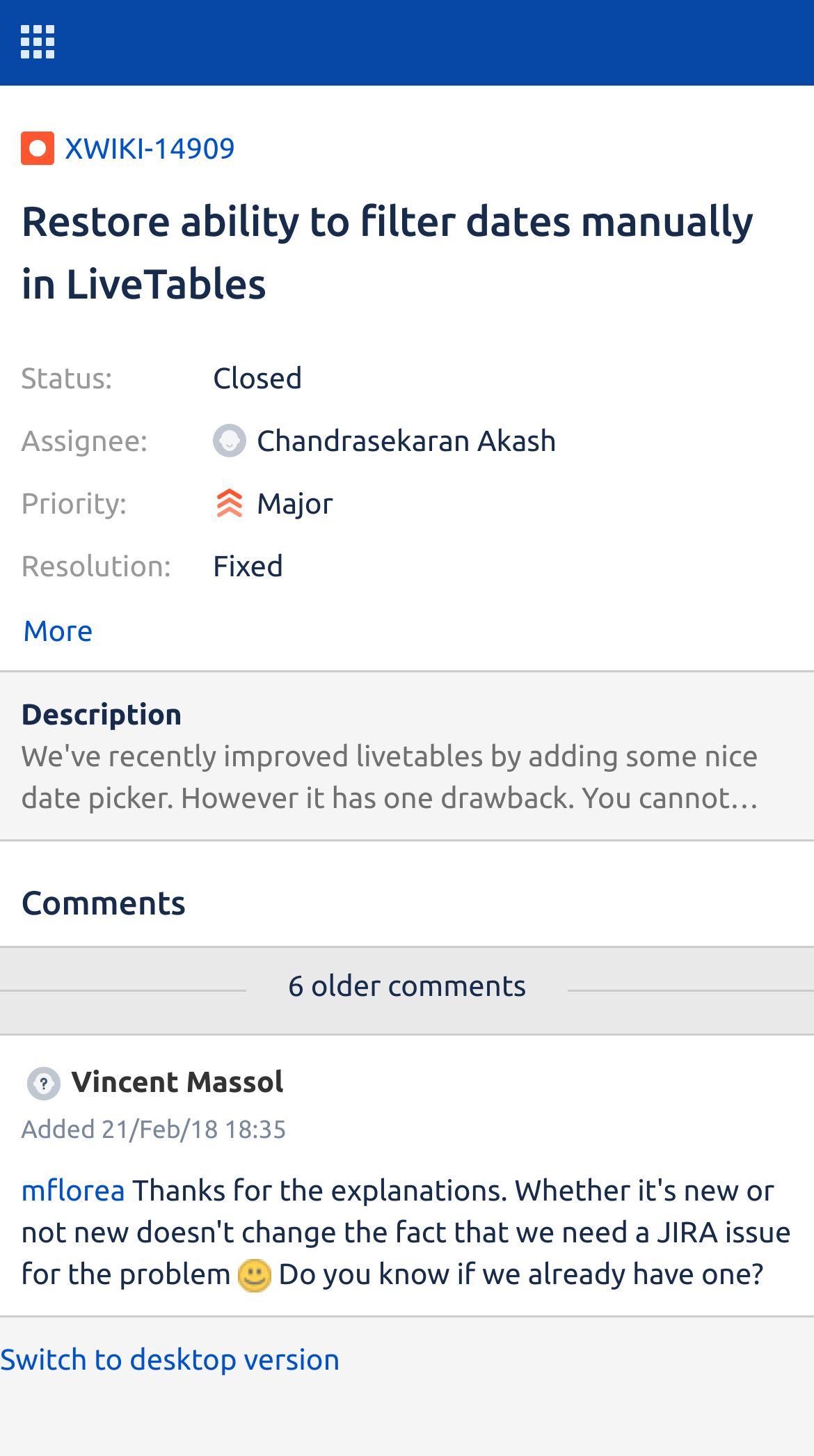Find the bounding box coordinates for the element described here: "More".

[0.026, 0.402, 0.974, 0.459]